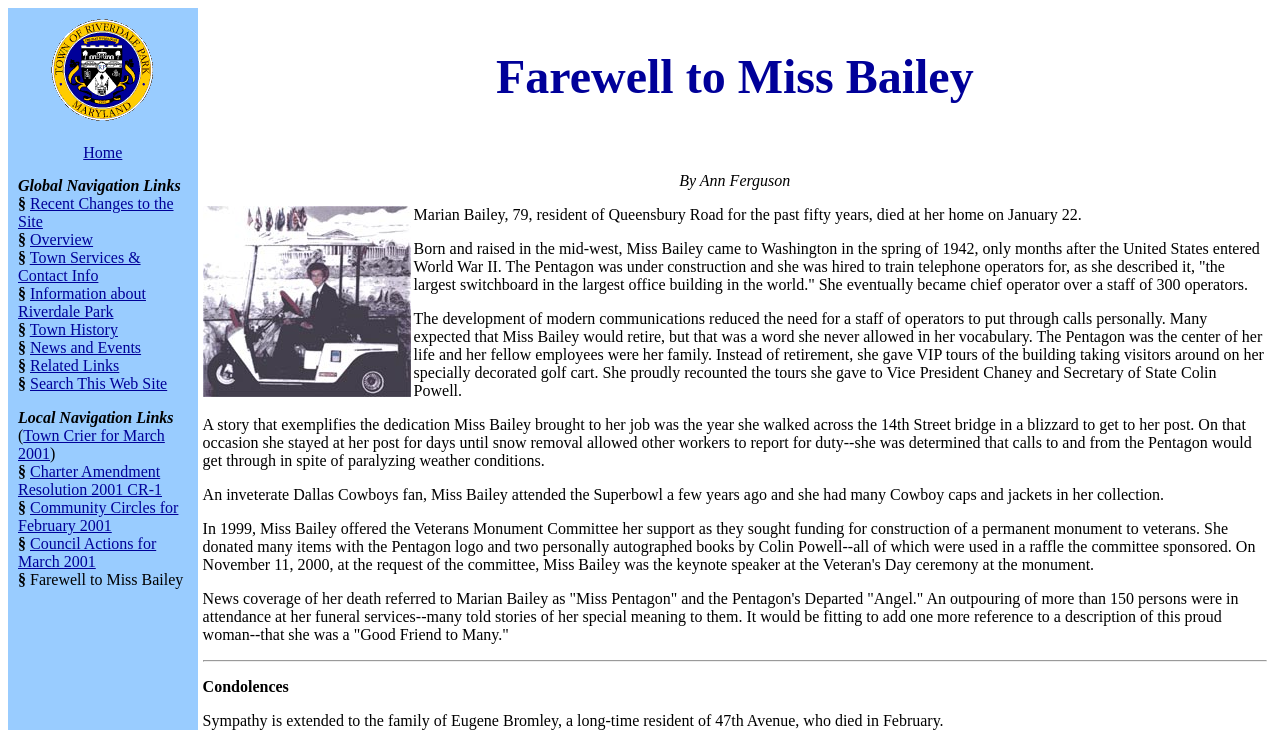Identify the bounding box coordinates necessary to click and complete the given instruction: "View the townseal picture".

[0.035, 0.156, 0.125, 0.179]